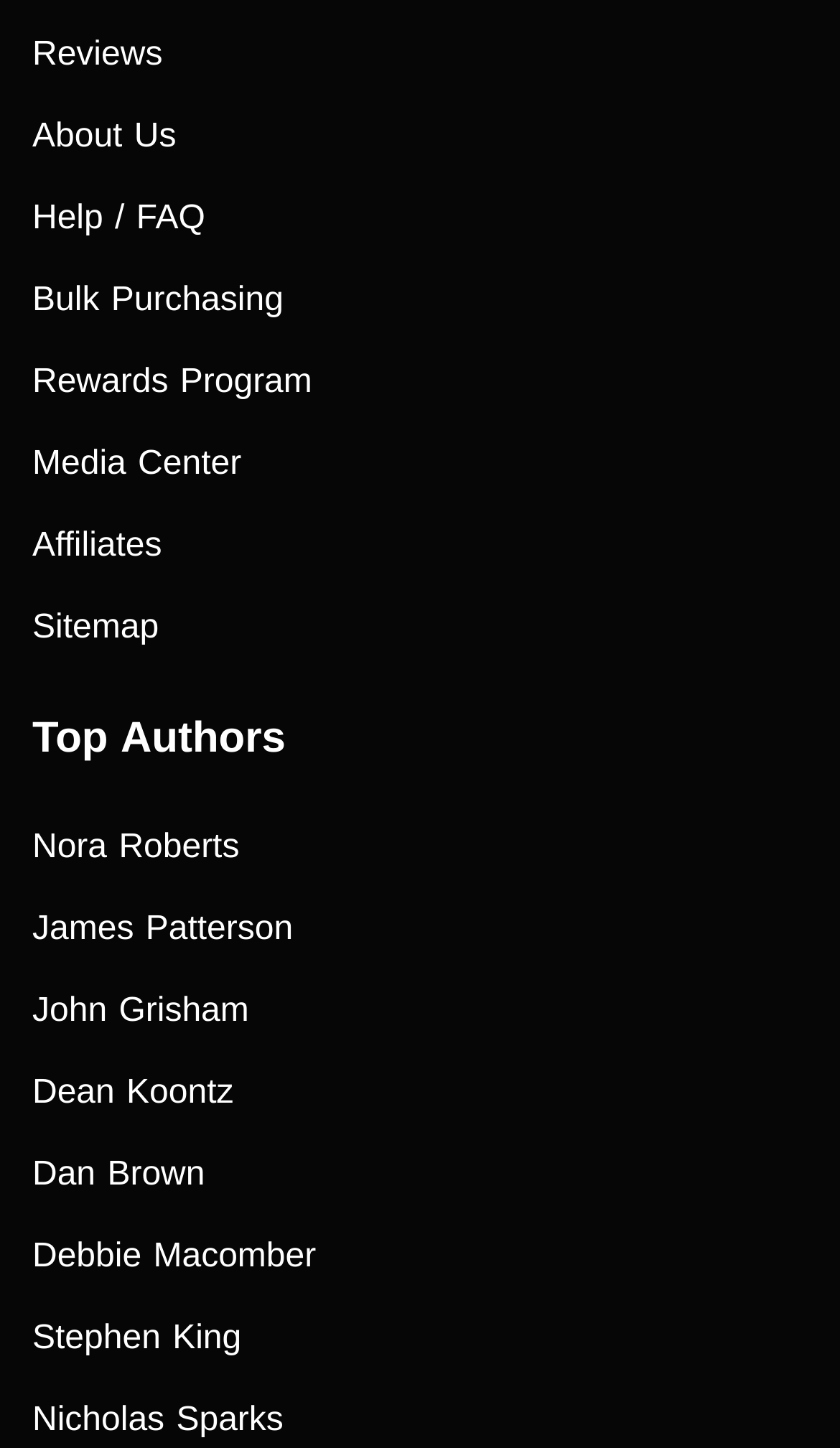Please find the bounding box coordinates for the clickable element needed to perform this instruction: "Explore media center".

[0.038, 0.293, 0.962, 0.35]